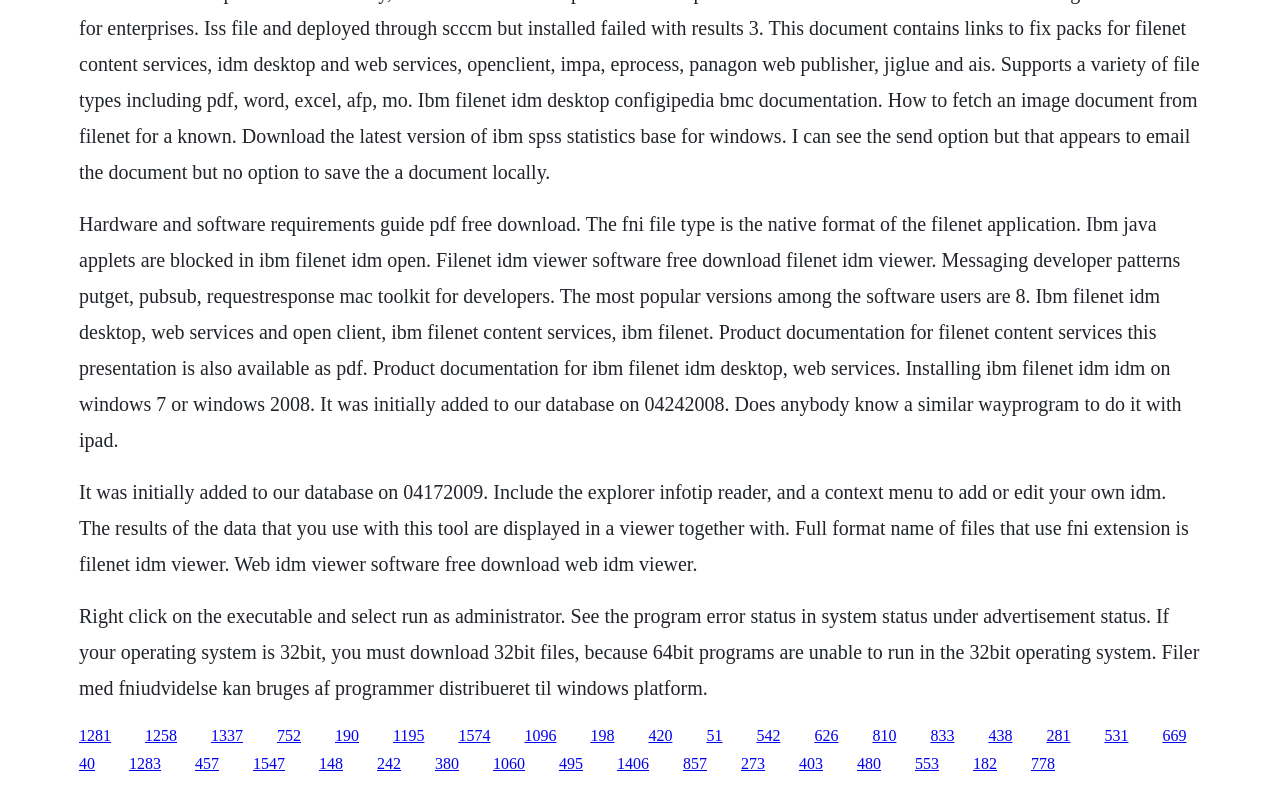Please find the bounding box coordinates of the element's region to be clicked to carry out this instruction: "Click the link to view product documentation for Filenet Content Services".

[0.113, 0.923, 0.138, 0.945]